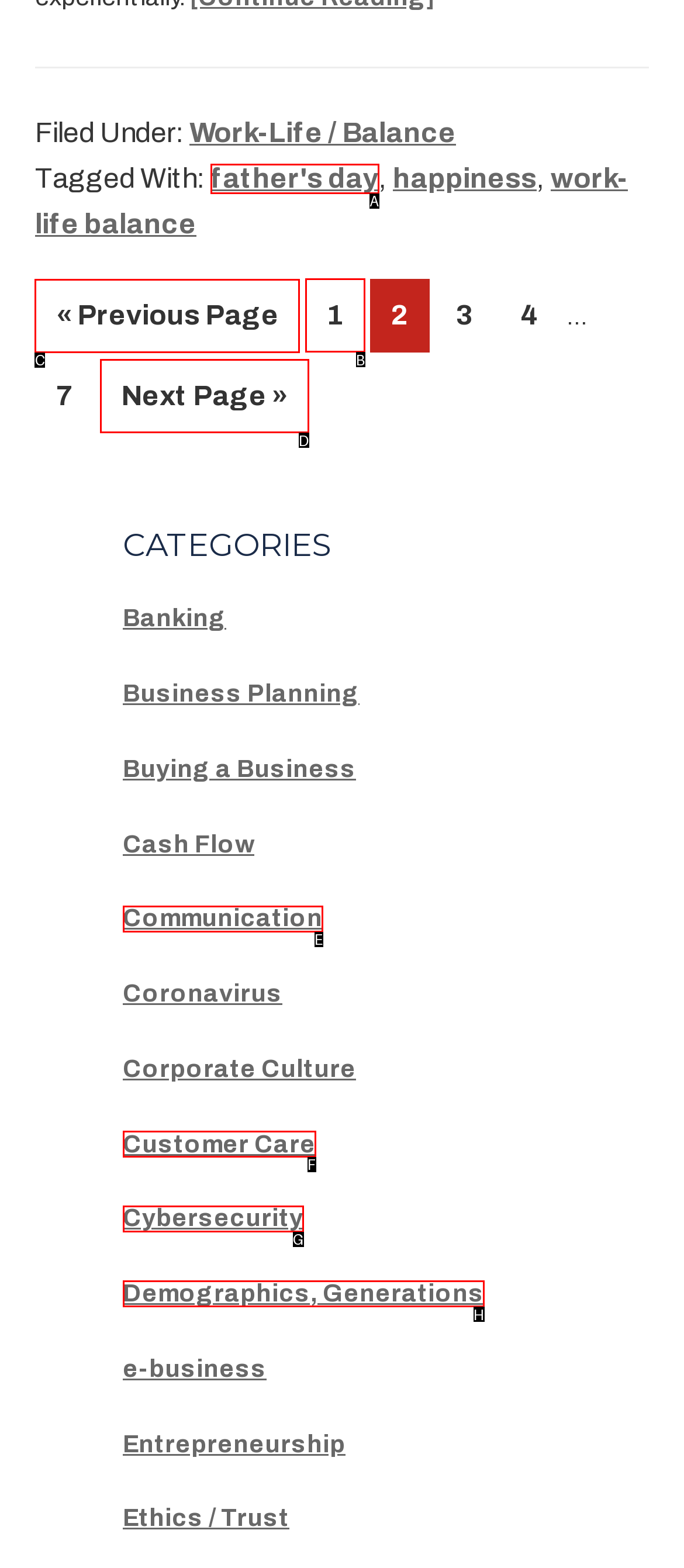Tell me which option I should click to complete the following task: go to previous page
Answer with the option's letter from the given choices directly.

C